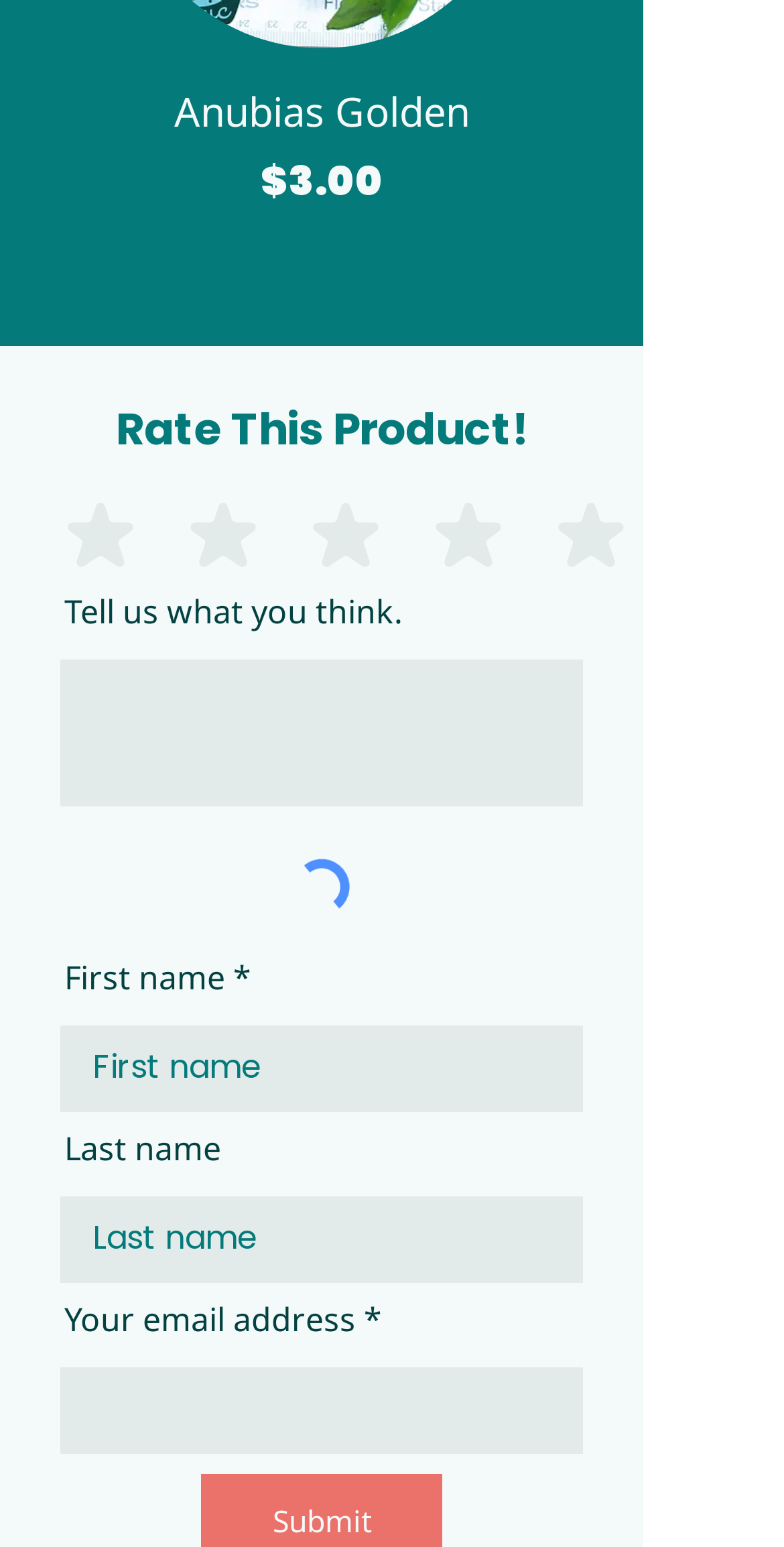Respond to the following query with just one word or a short phrase: 
What is the purpose of the textbox below 'Your email address'?

To input email address